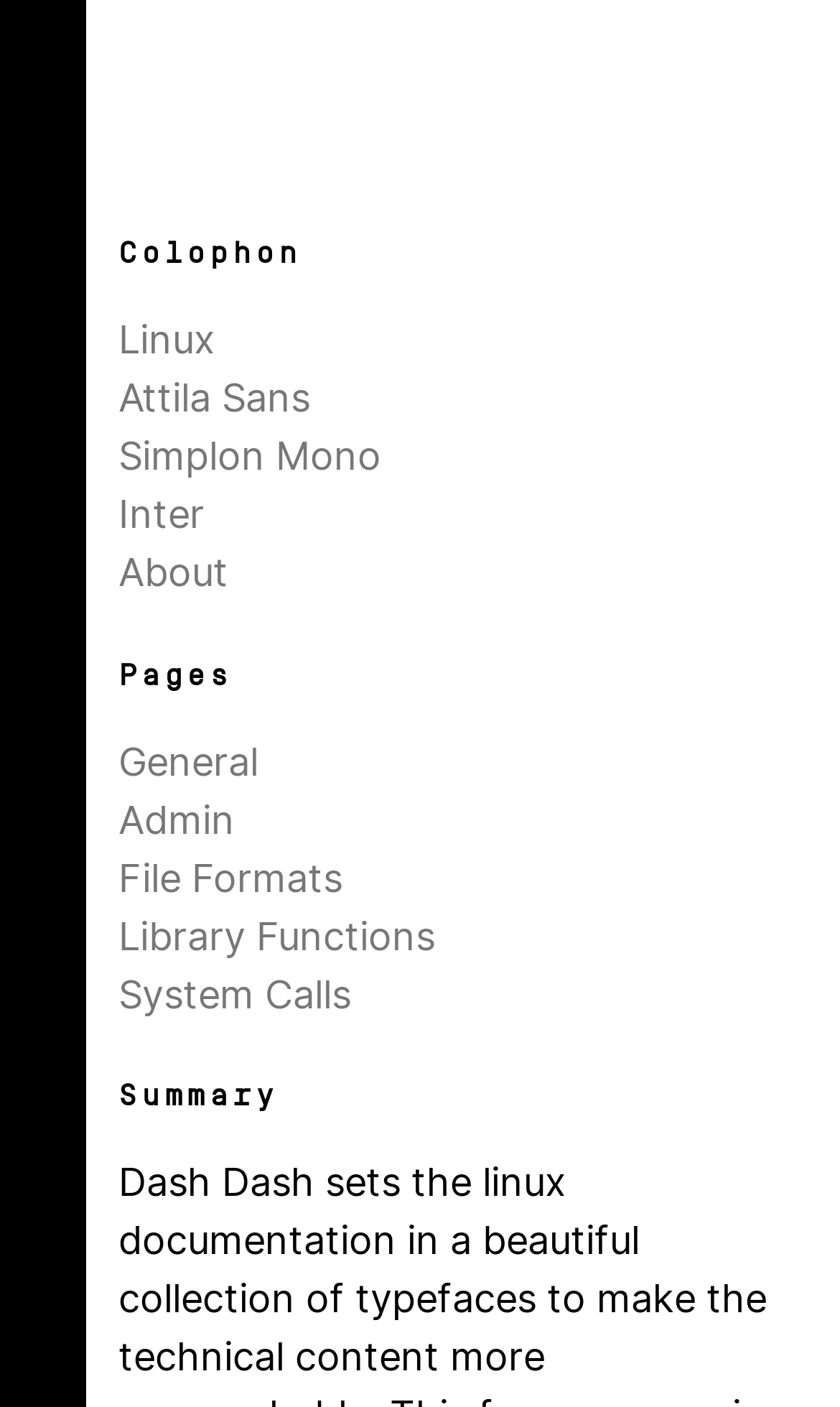Answer the following inquiry with a single word or phrase:
How many elements are under the 'Root Element'?

9